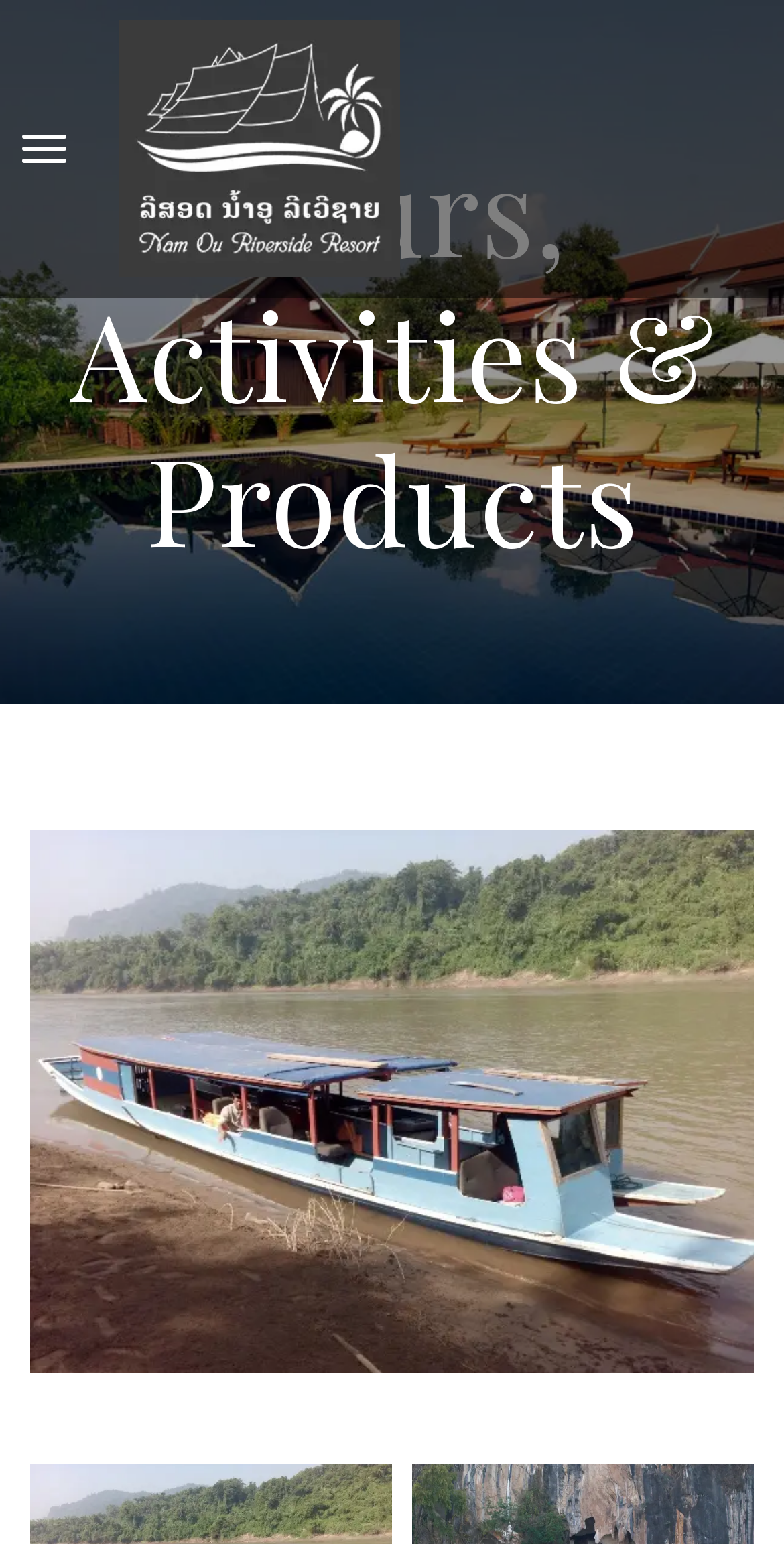Construct a comprehensive description capturing every detail on the webpage.

The webpage is about a 1-day cruise on a long tail boat, specifically highlighting the Nam Ou Riverside Hotel & Resort. At the top, there is a logo or image of the hotel, which is a link, situated at the center of the page. 

Below the hotel's logo, there are five links, each accompanied by an image, arranged vertically. The first link is "Boat trip around Pak Ou", followed by "Pak Ou Caves entry", "Mekong River", "Karst formations around Pak Ou Caves", and finally "Hundreds of Buddha representations". These links and images take up most of the page, with the images being larger than the text links. The images are positioned above their corresponding links.